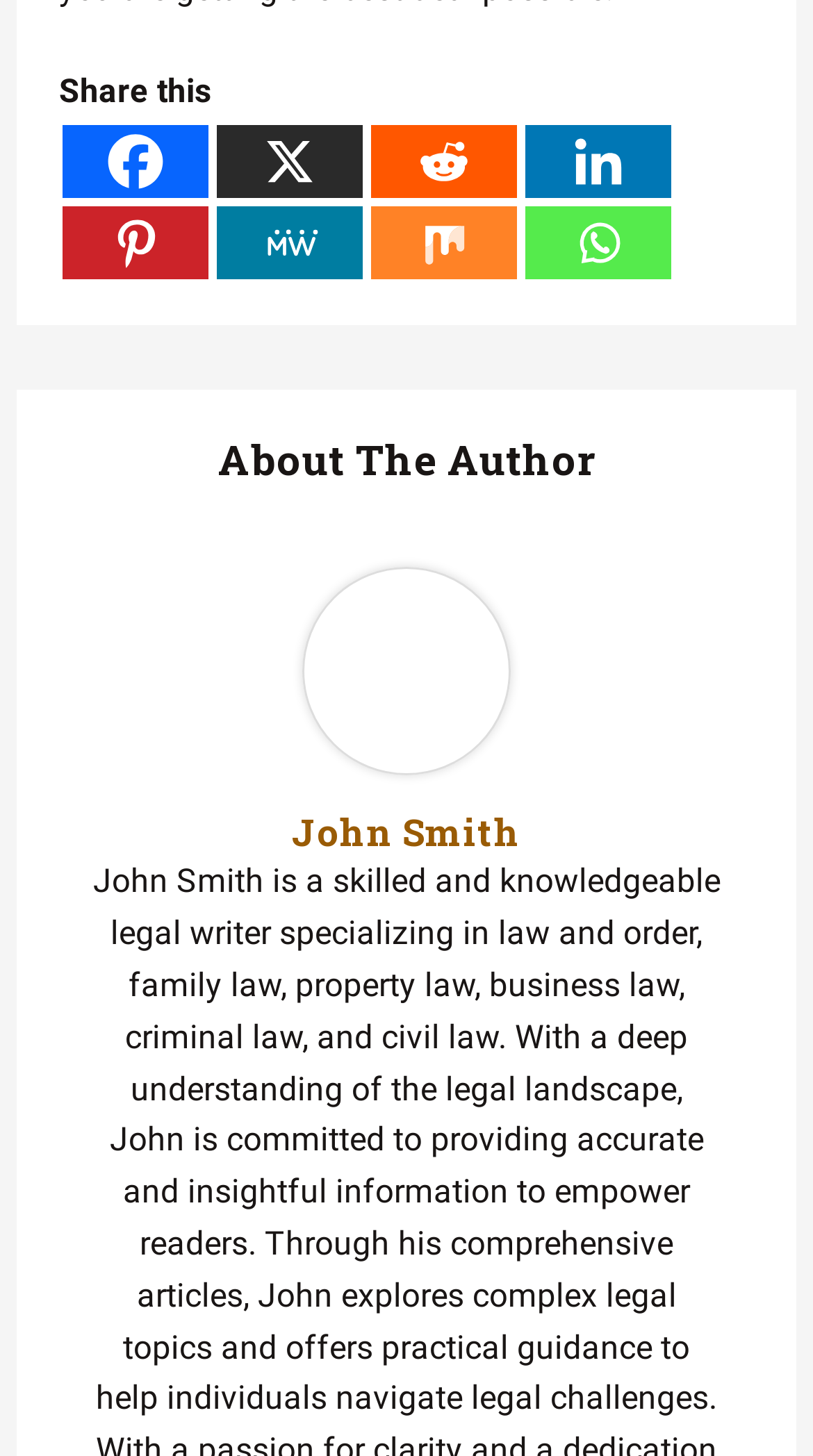Could you highlight the region that needs to be clicked to execute the instruction: "Read about the author"?

[0.112, 0.296, 0.888, 0.334]